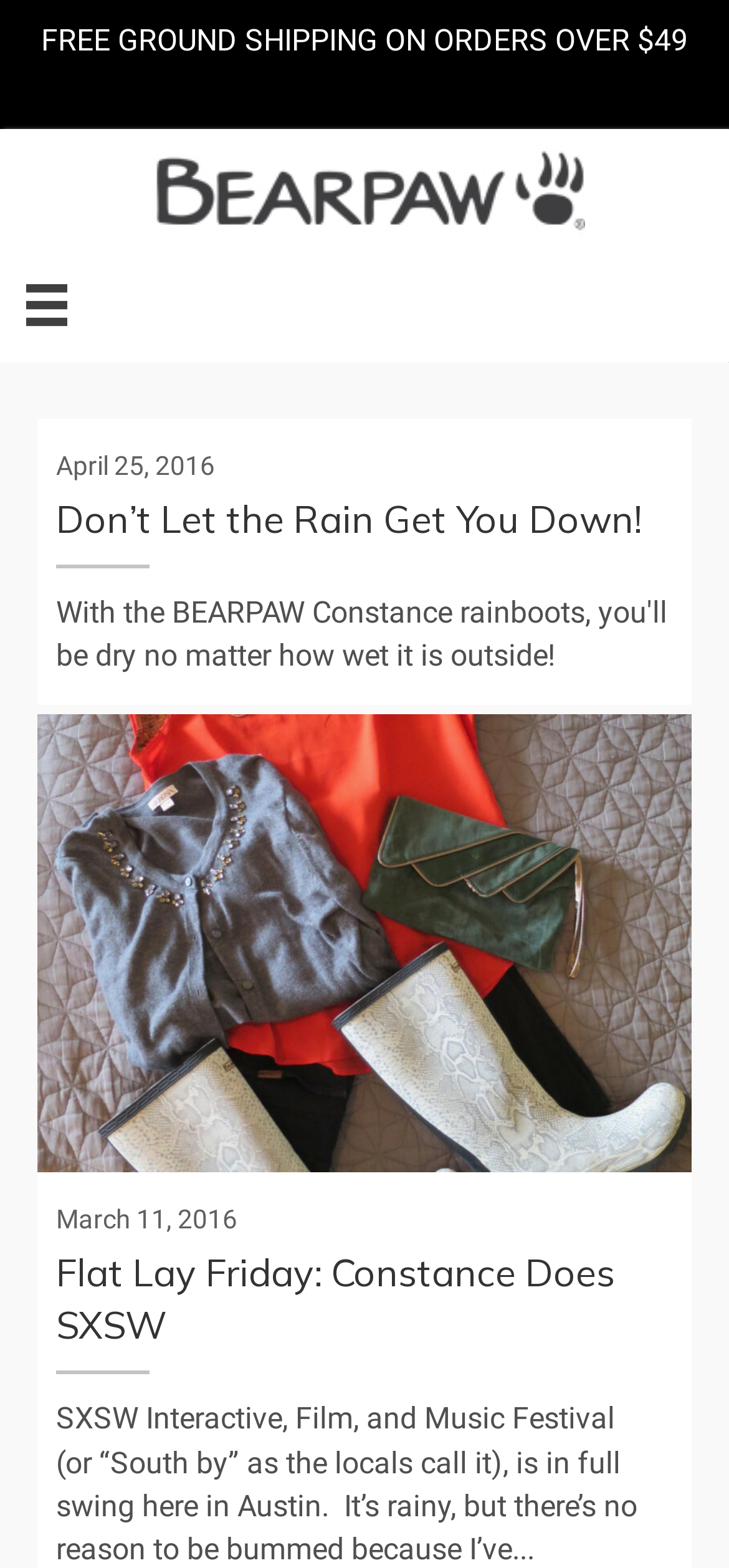Respond to the following question with a brief word or phrase:
What is the topic of the 'Flat Lay Friday' article?

Constance at SXSW